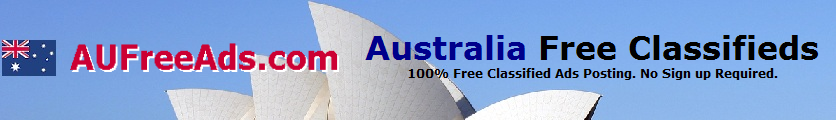Give a detailed account of the elements present in the image.

The image features a vibrant graphic promoting AUFreeAds.com, an online platform for free classified advertisements in Australia. In the background, the iconic Sydney Opera House provides a recognizable Australian landmark, enhancing the theme of the advertisement. The text prominently displays "AUFreeAds.com" in bold letters, with the tagline "Australia Free Classifieds" emphasizing the platform's focus on Australian users. Below the main title, a clear message reads "100% Free Classified Ads Posting. No Sign up Required," indicating the ease of use and accessibility of the service. The overall design combines a bright blue sky with striking visual elements, effectively communicating the site's purpose of providing free advertising options to users across Australia.